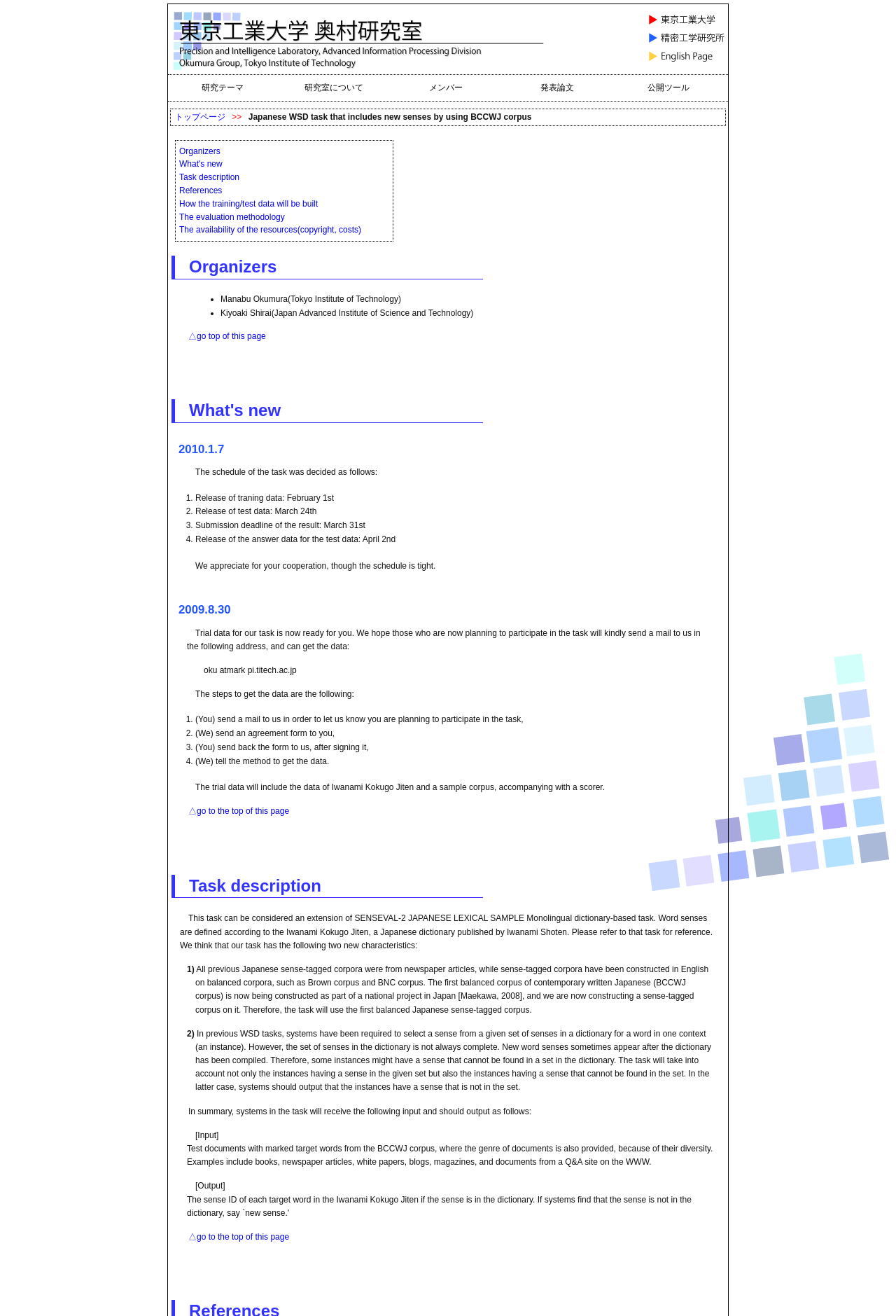What is the task description of this webpage?
Kindly give a detailed and elaborate answer to the question.

The task description can be found in the section with the heading 'Task description'. It describes a Japanese Word Sense Disambiguation (WSD) task that uses the BCCWJ corpus, a balanced corpus of contemporary written Japanese.